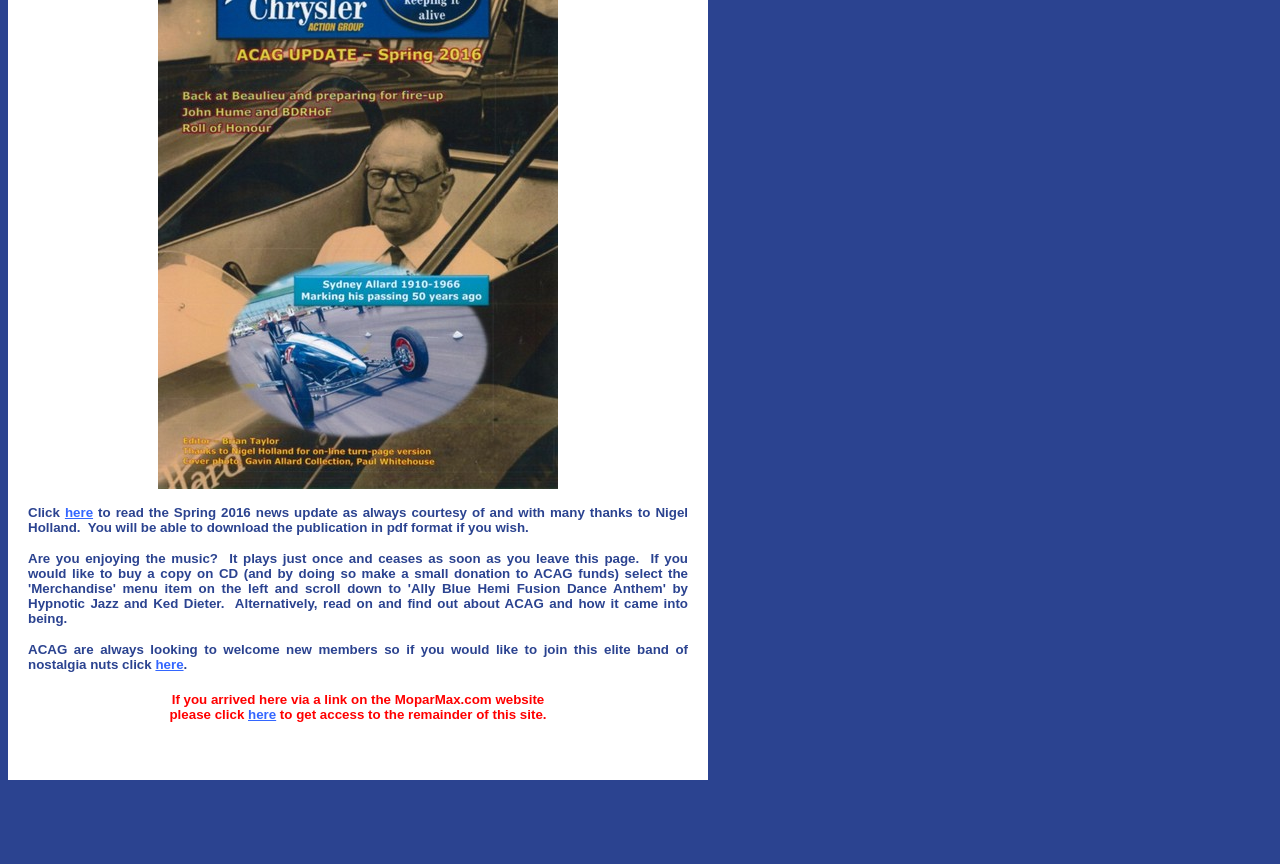Determine the bounding box for the UI element as described: "here". The coordinates should be represented as four float numbers between 0 and 1, formatted as [left, top, right, bottom].

[0.194, 0.818, 0.216, 0.836]